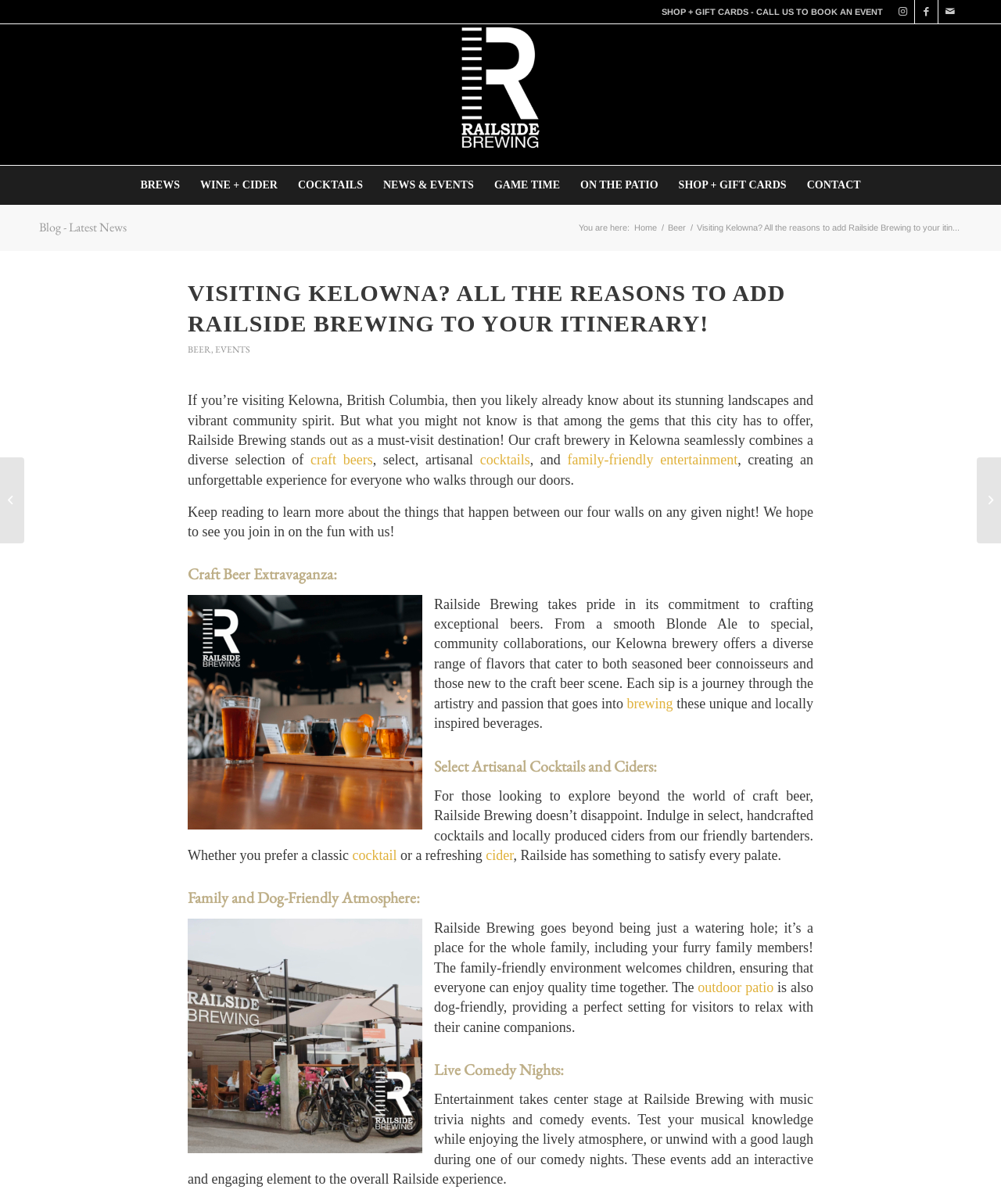Identify the bounding box coordinates of the element to click to follow this instruction: 'Read the latest news on the Blog'. Ensure the coordinates are four float values between 0 and 1, provided as [left, top, right, bottom].

[0.039, 0.182, 0.127, 0.195]